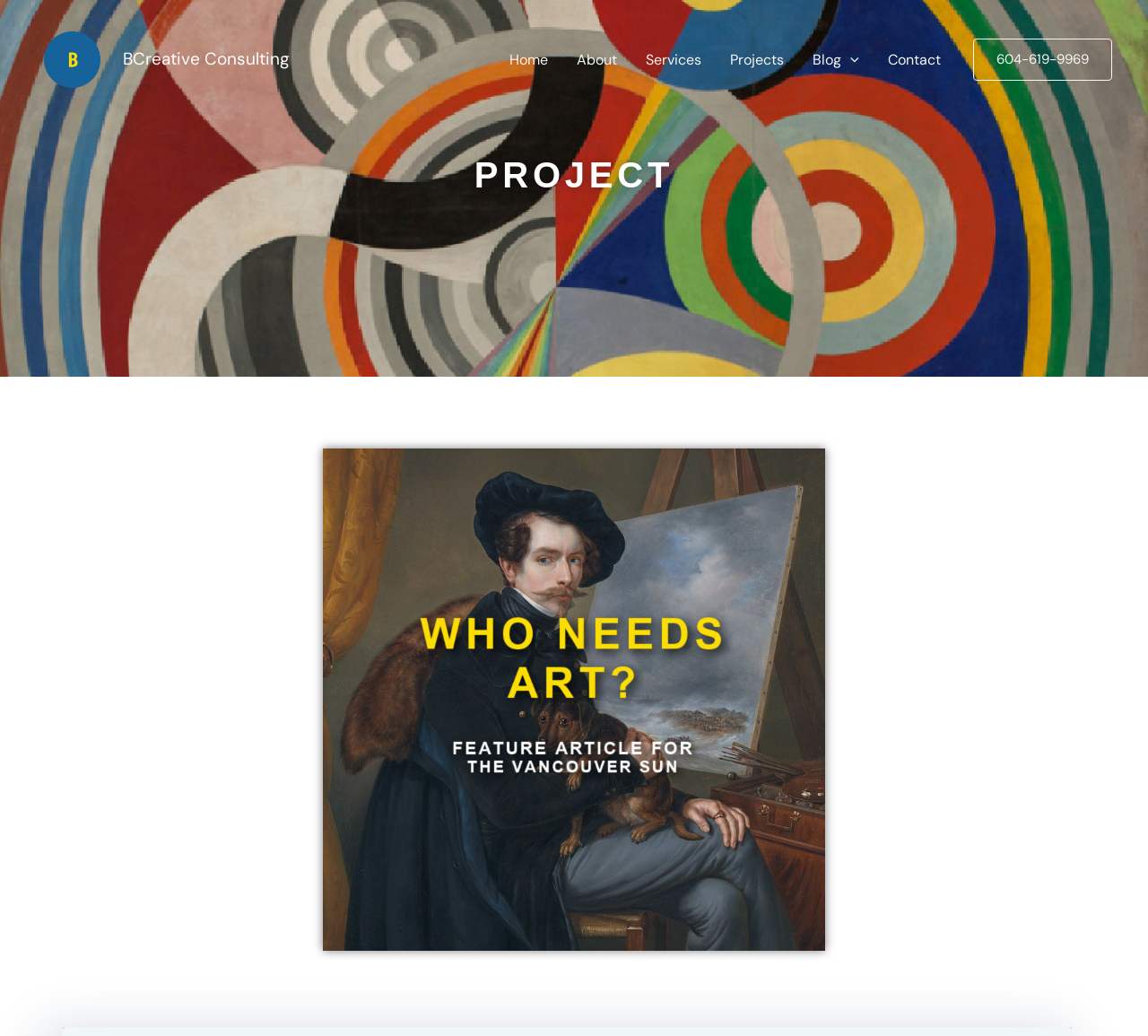Based on the image, provide a detailed and complete answer to the question: 
What is the phone number on the webpage?

I found the phone number by looking at the link element at the top-right corner of the webpage, which has the text '604-619-9969'.